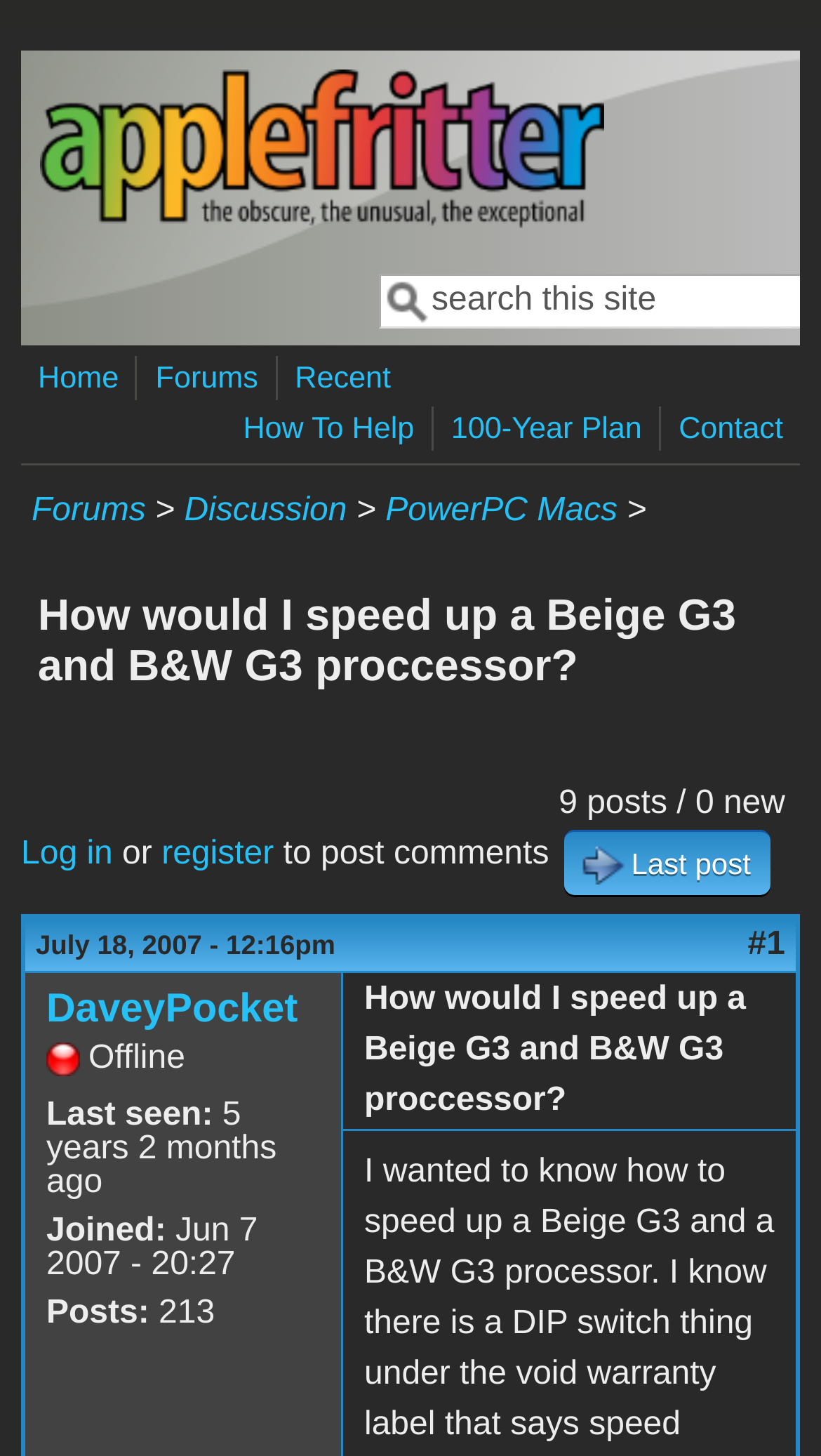Use a single word or phrase to answer the following:
How many links are in the top navigation bar?

6